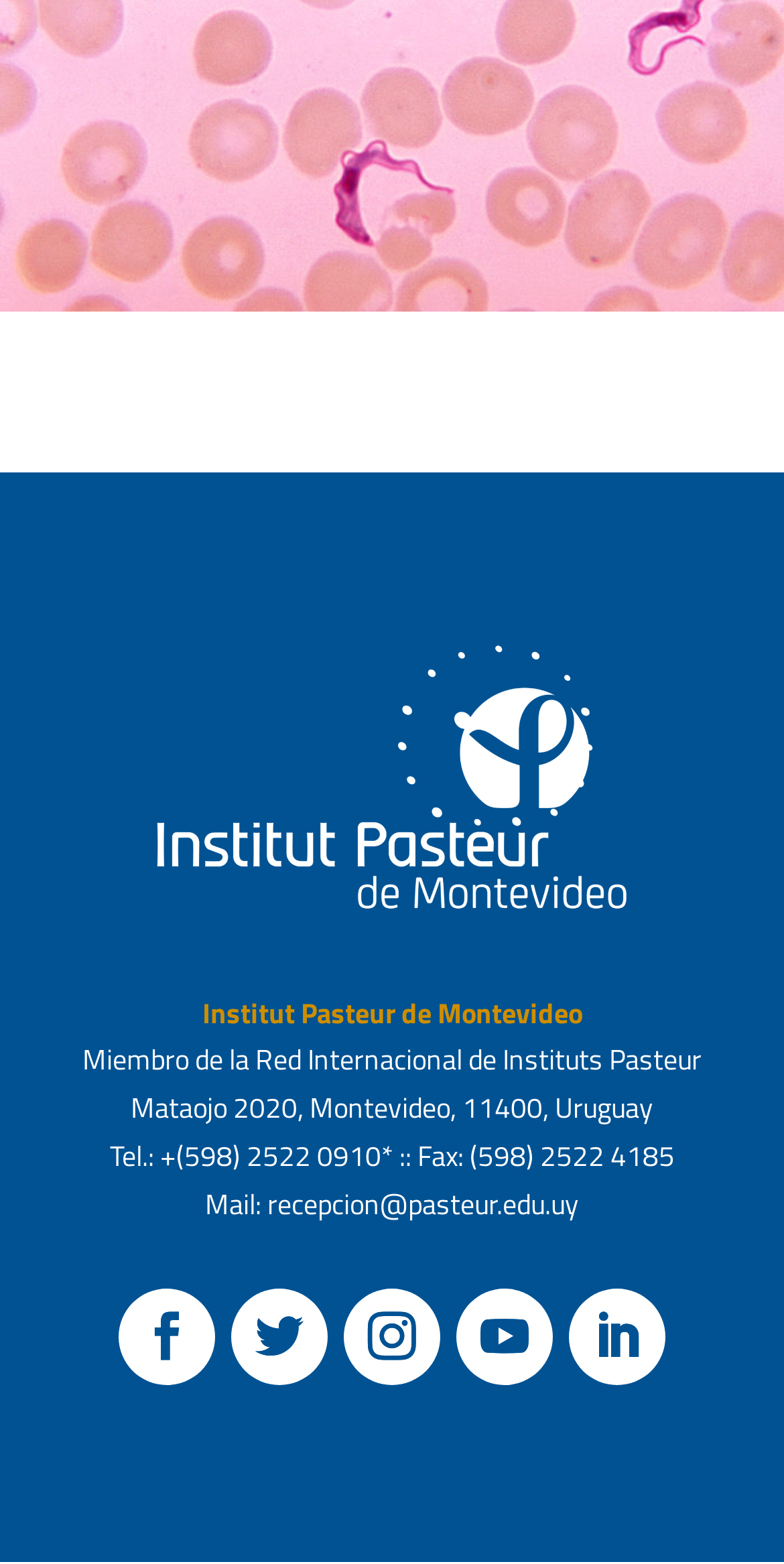Respond with a single word or phrase to the following question: What is the phone number of the institution?

+(598) 2522 0910